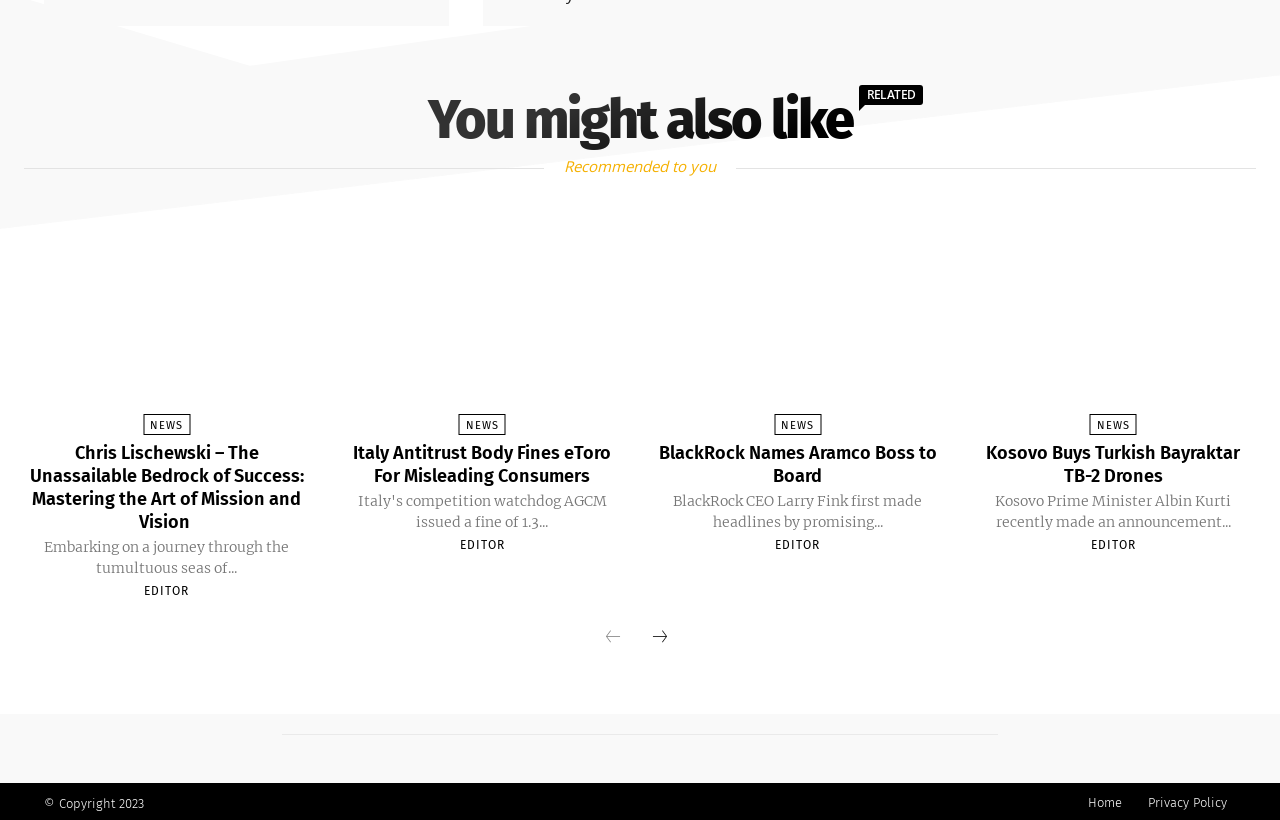Identify the bounding box coordinates necessary to click and complete the given instruction: "Click on NEWS".

[0.112, 0.505, 0.149, 0.53]